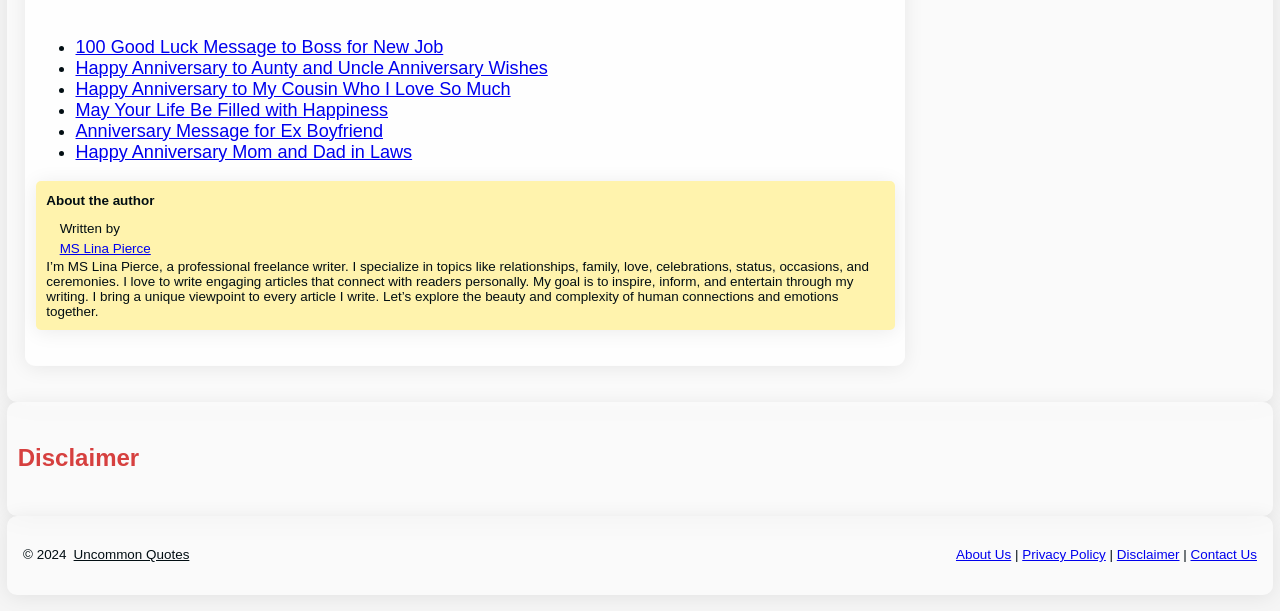Review the image closely and give a comprehensive answer to the question: Who is the author of the article?

I found the author's name by looking at the 'Written by' section, which is followed by a link to the author's name, 'MS Lina Pierce'.